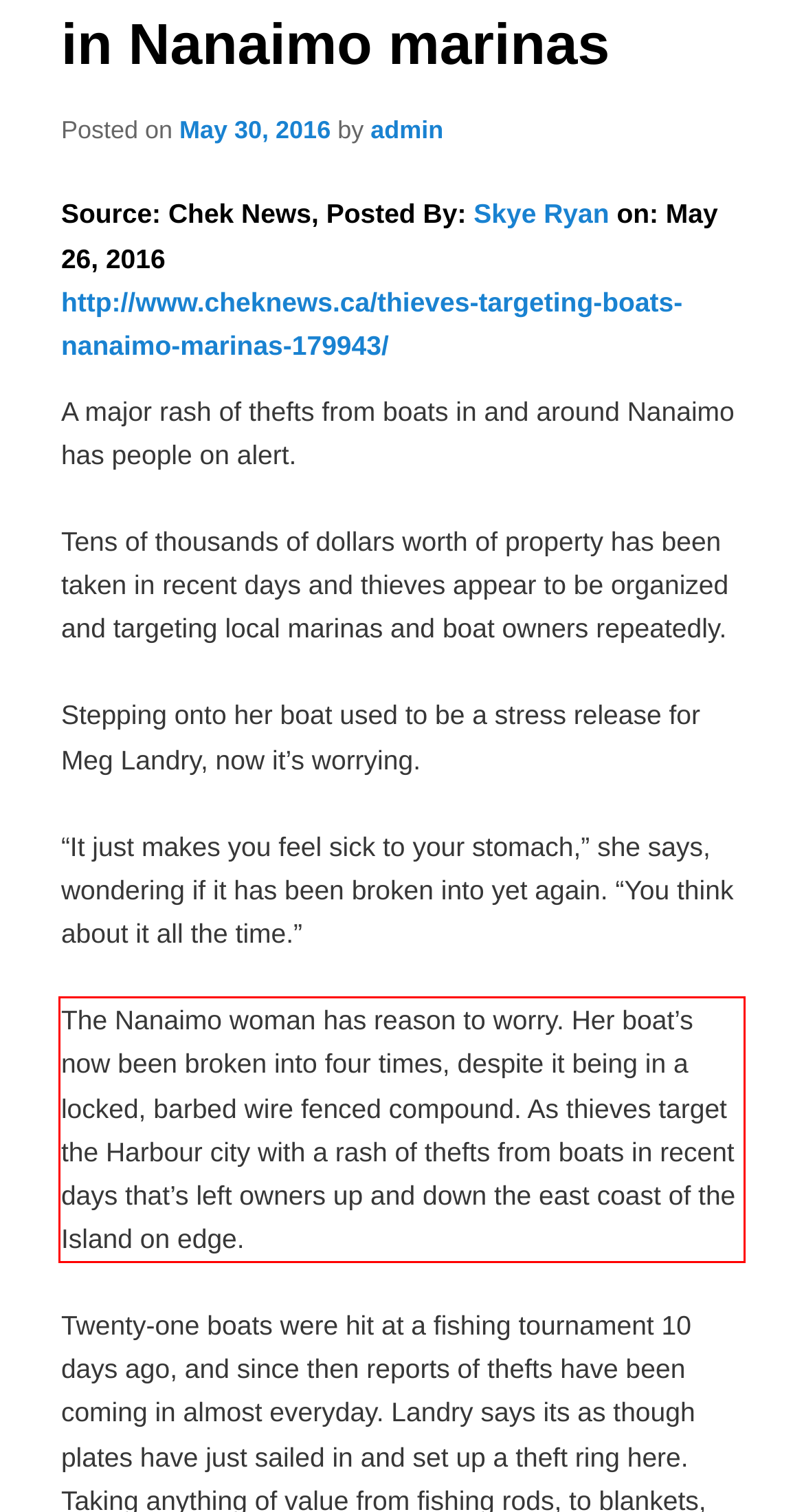Within the screenshot of the webpage, locate the red bounding box and use OCR to identify and provide the text content inside it.

The Nanaimo woman has reason to worry. Her boat’s now been broken into four times, despite it being in a locked, barbed wire fenced compound. As thieves target the Harbour city with a rash of thefts from boats in recent days that’s left owners up and down the east coast of the Island on edge.